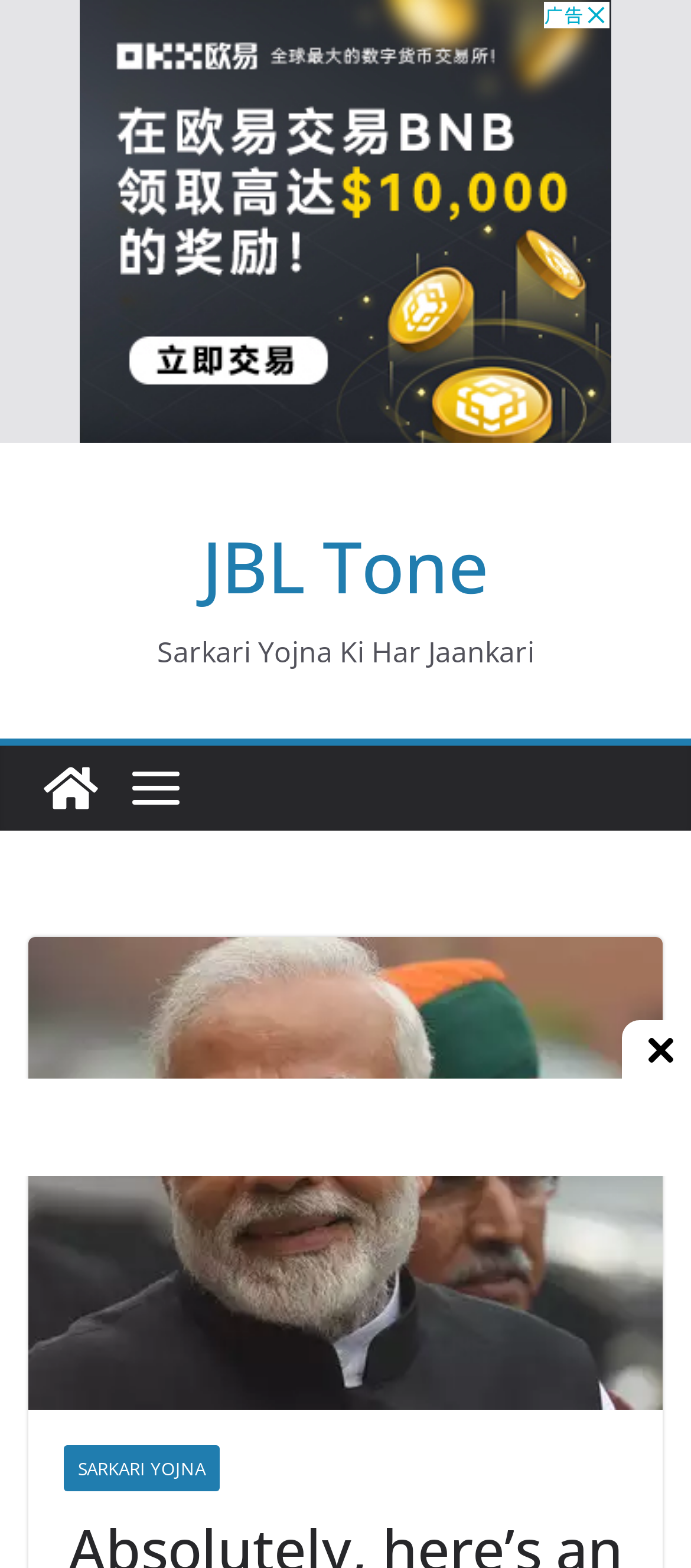Find the bounding box coordinates for the HTML element described as: "aria-label="Advertisement" title="3rd party ad content"". The coordinates should consist of four float values between 0 and 1, i.e., [left, top, right, bottom].

[0.115, 0.0, 0.885, 0.282]